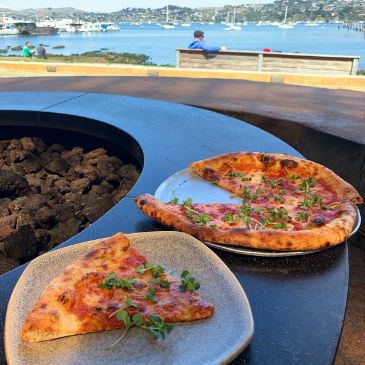Based on the image, provide a detailed response to the question:
What is in the background of the scene?

The caption states that 'in the background, serene waters reflect the beauty of the surrounding area', which indicates that the serene waters are in the background of the scene.